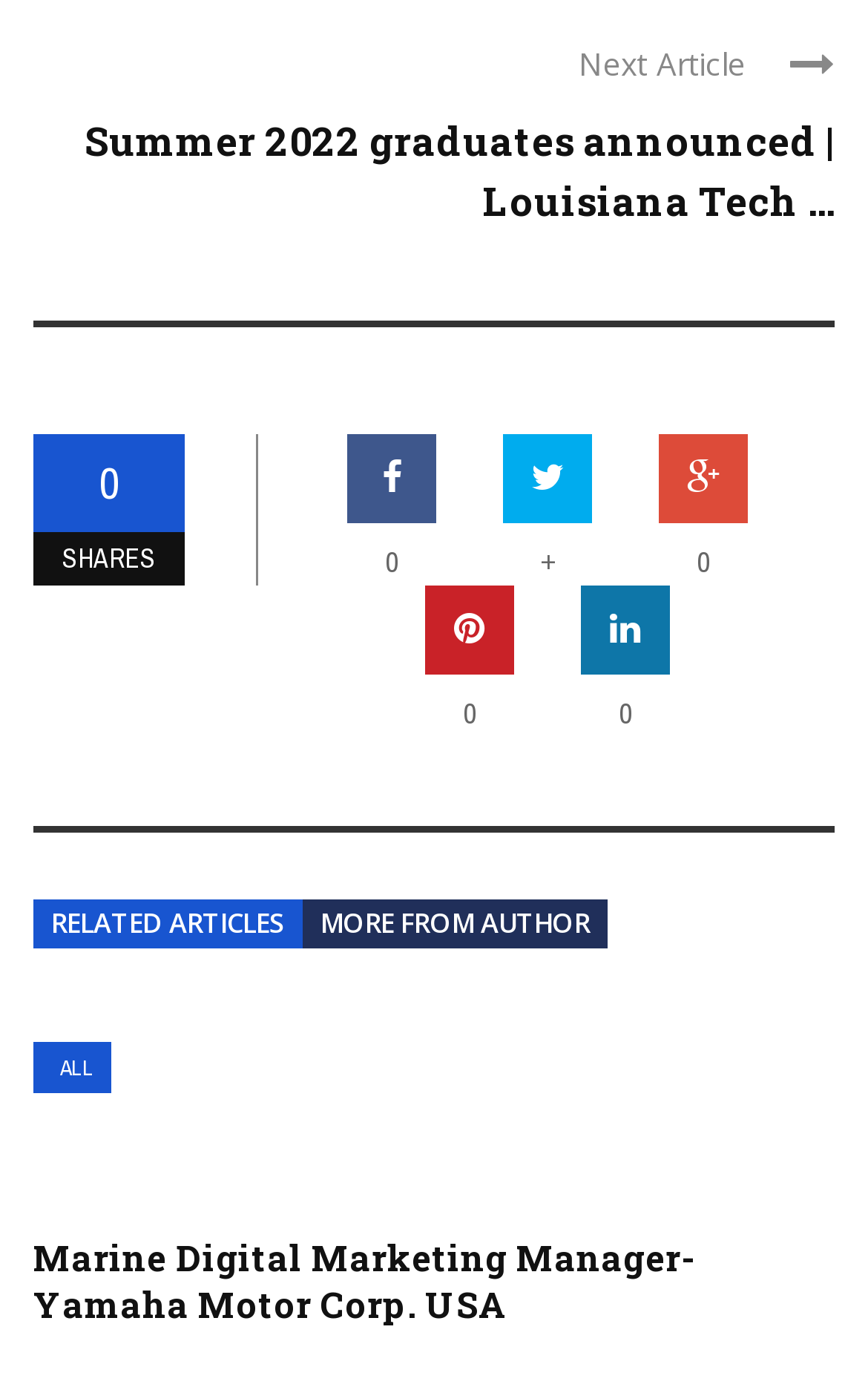Determine the bounding box coordinates for the area that should be clicked to carry out the following instruction: "View November 2022".

None